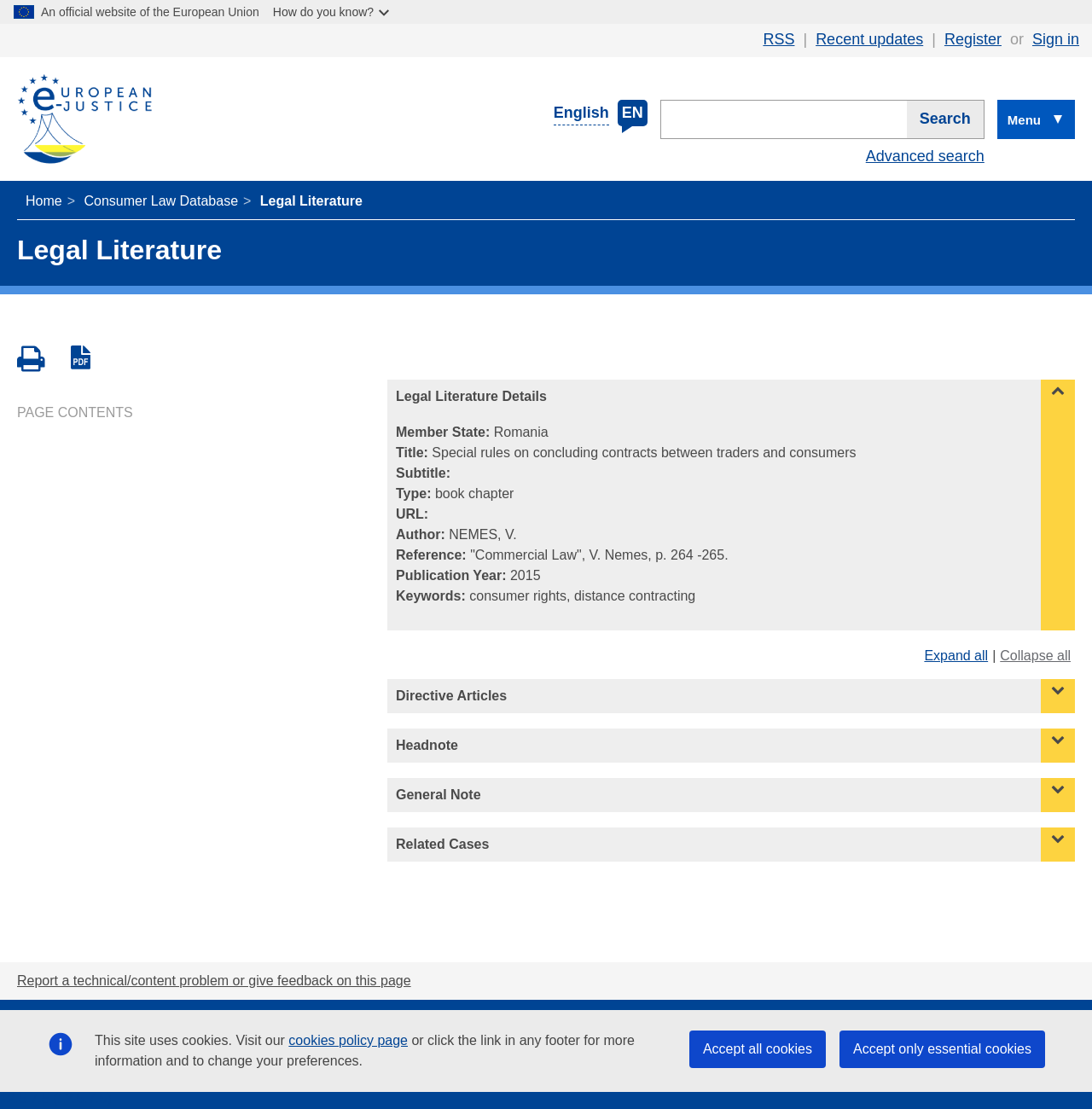Please provide the bounding box coordinates for the element that needs to be clicked to perform the instruction: "View recent updates". The coordinates must consist of four float numbers between 0 and 1, formatted as [left, top, right, bottom].

[0.747, 0.028, 0.845, 0.043]